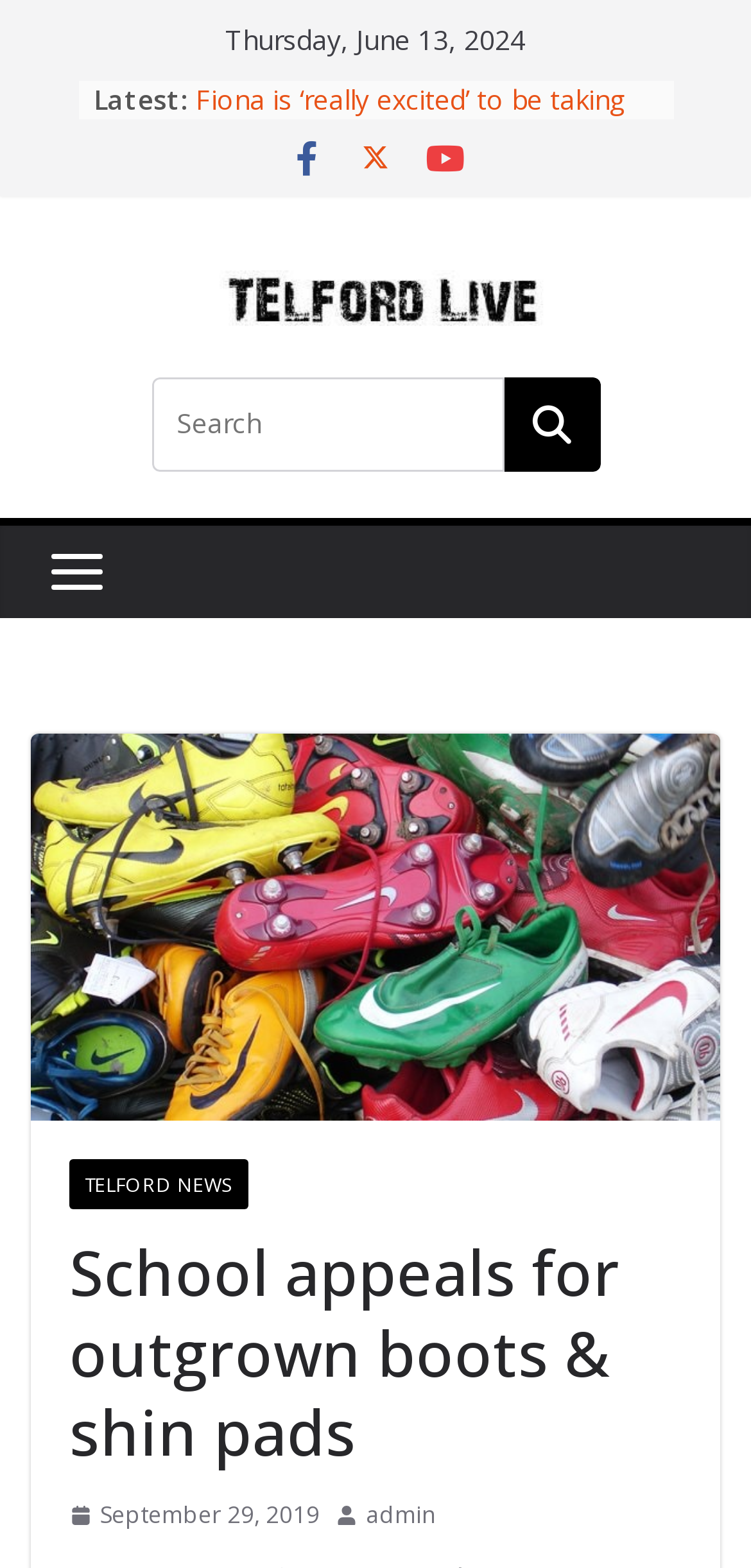Extract the bounding box for the UI element that matches this description: "September 29, 2019".

[0.092, 0.954, 0.426, 0.978]